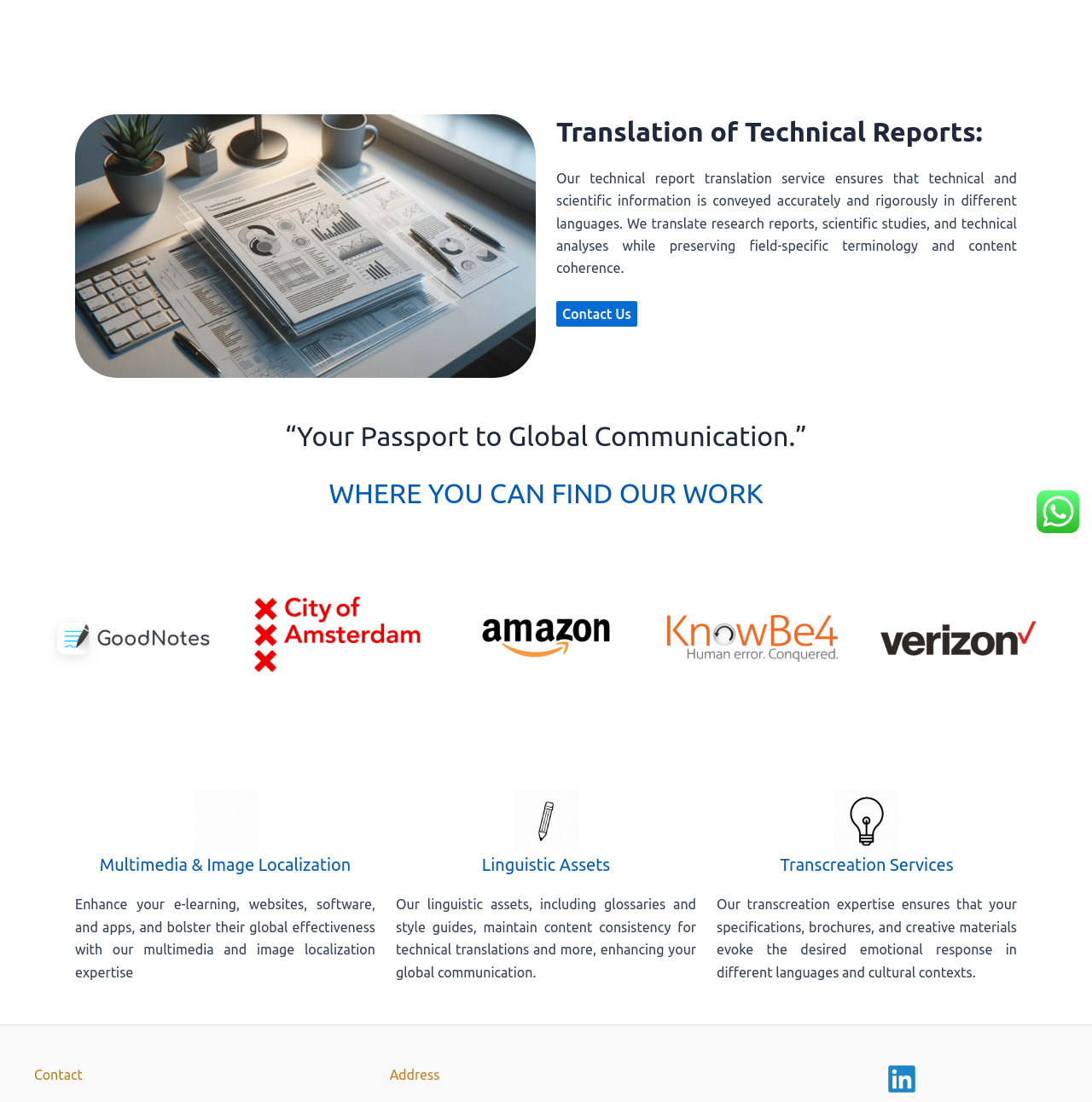Locate the UI element described by aria-label="Linkedin" in the provided webpage screenshot. Return the bounding box coordinates in the format (top-left x, top-left y, bottom-right x, bottom-right y), ensuring all values are between 0 and 1.

[0.811, 0.965, 0.84, 0.993]